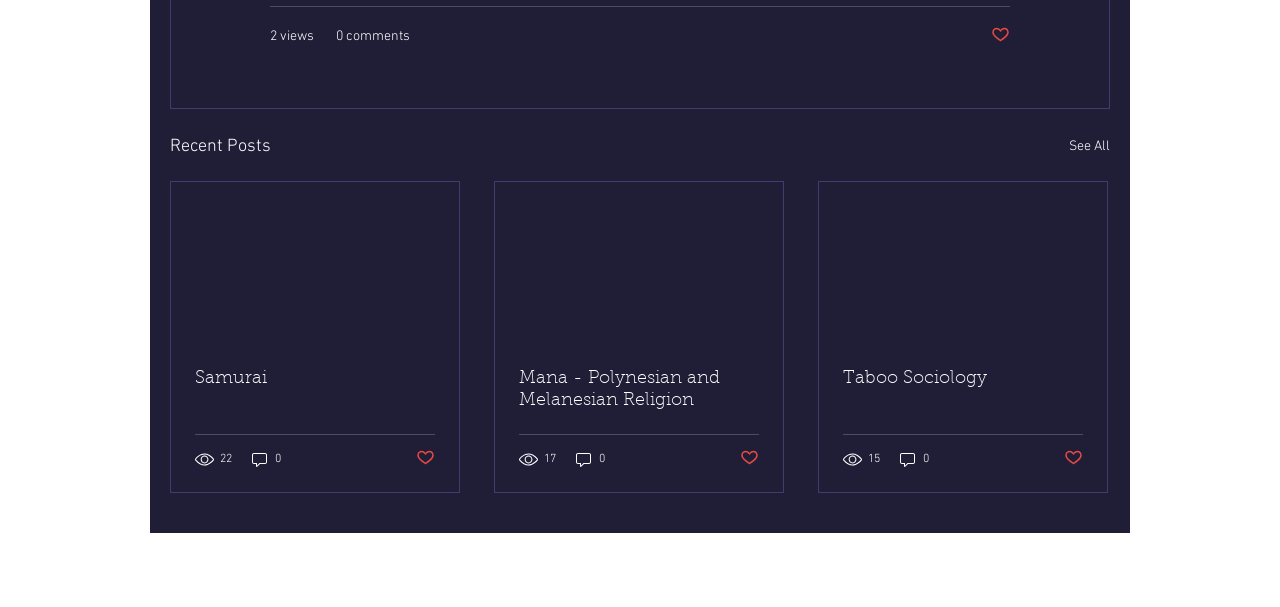Extract the bounding box of the UI element described as: "parent_node: Samurai".

[0.134, 0.3, 0.359, 0.567]